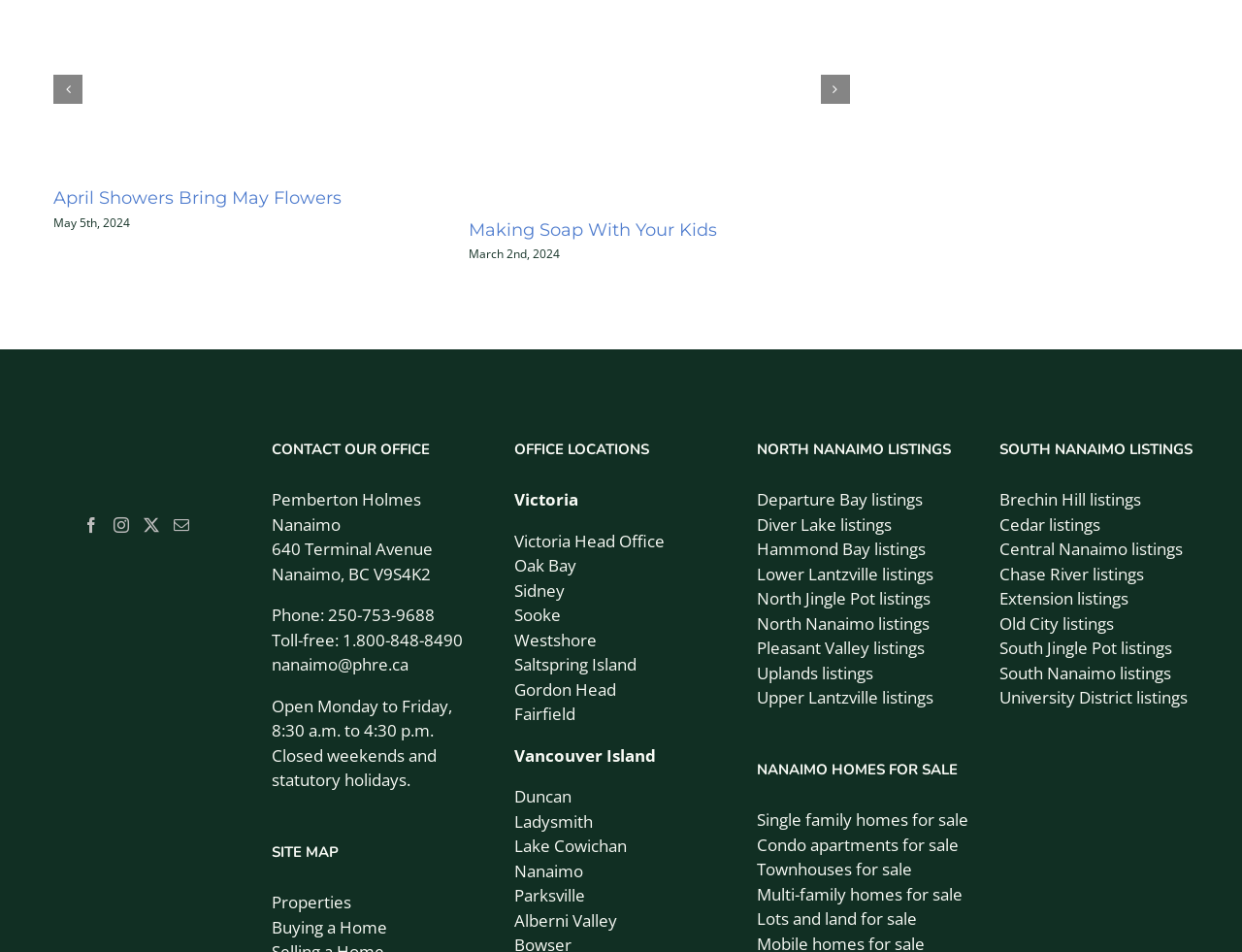Can you provide the bounding box coordinates for the element that should be clicked to implement the instruction: "View the 'Properties' page"?

[0.219, 0.936, 0.283, 0.959]